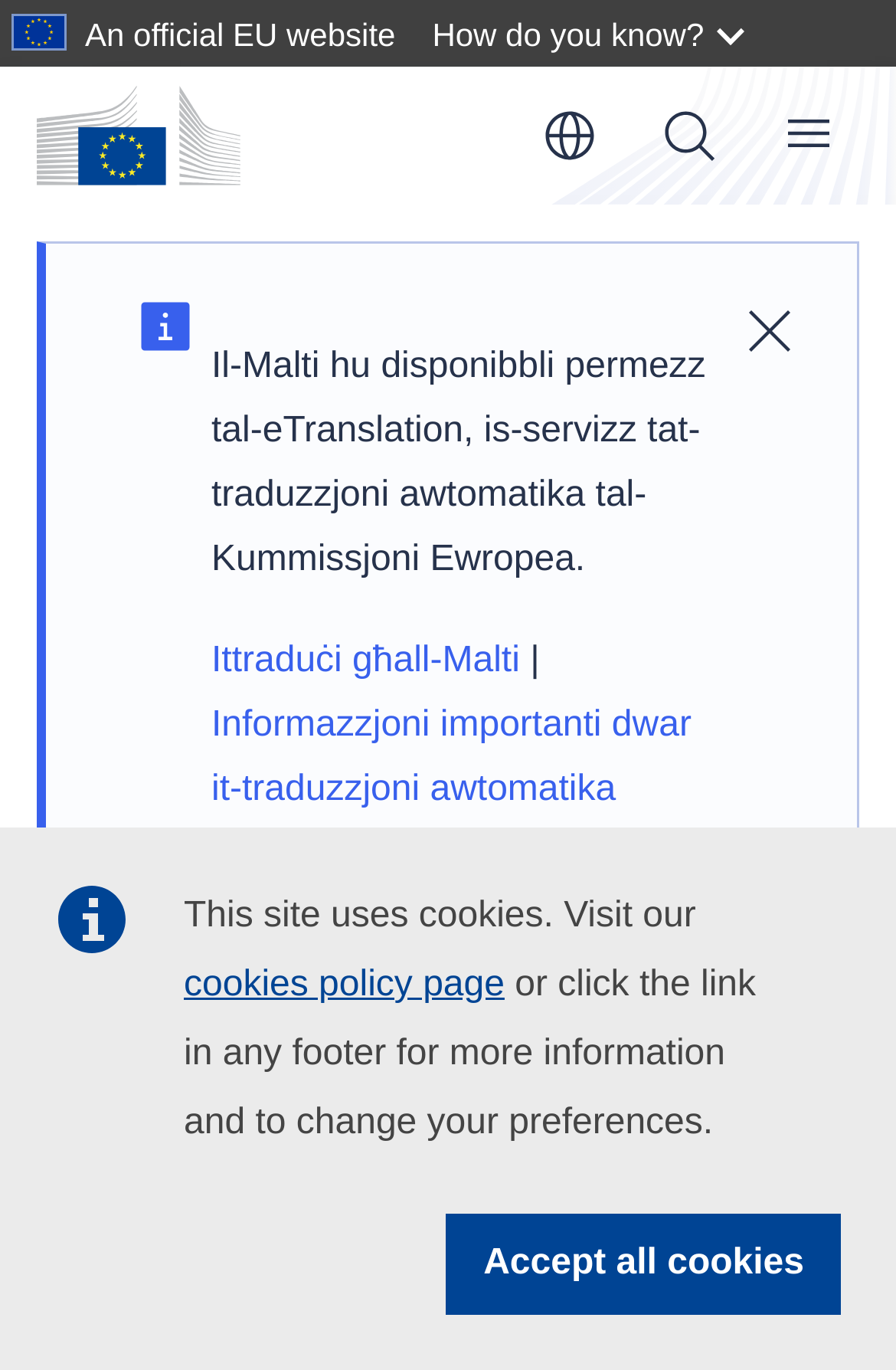Using the provided description Informazzjoni importanti dwar it-traduzzjoni awtomatika, find the bounding box coordinates for the UI element. Provide the coordinates in (top-left x, top-left y, bottom-right x, bottom-right y) format, ensuring all values are between 0 and 1.

[0.236, 0.515, 0.772, 0.591]